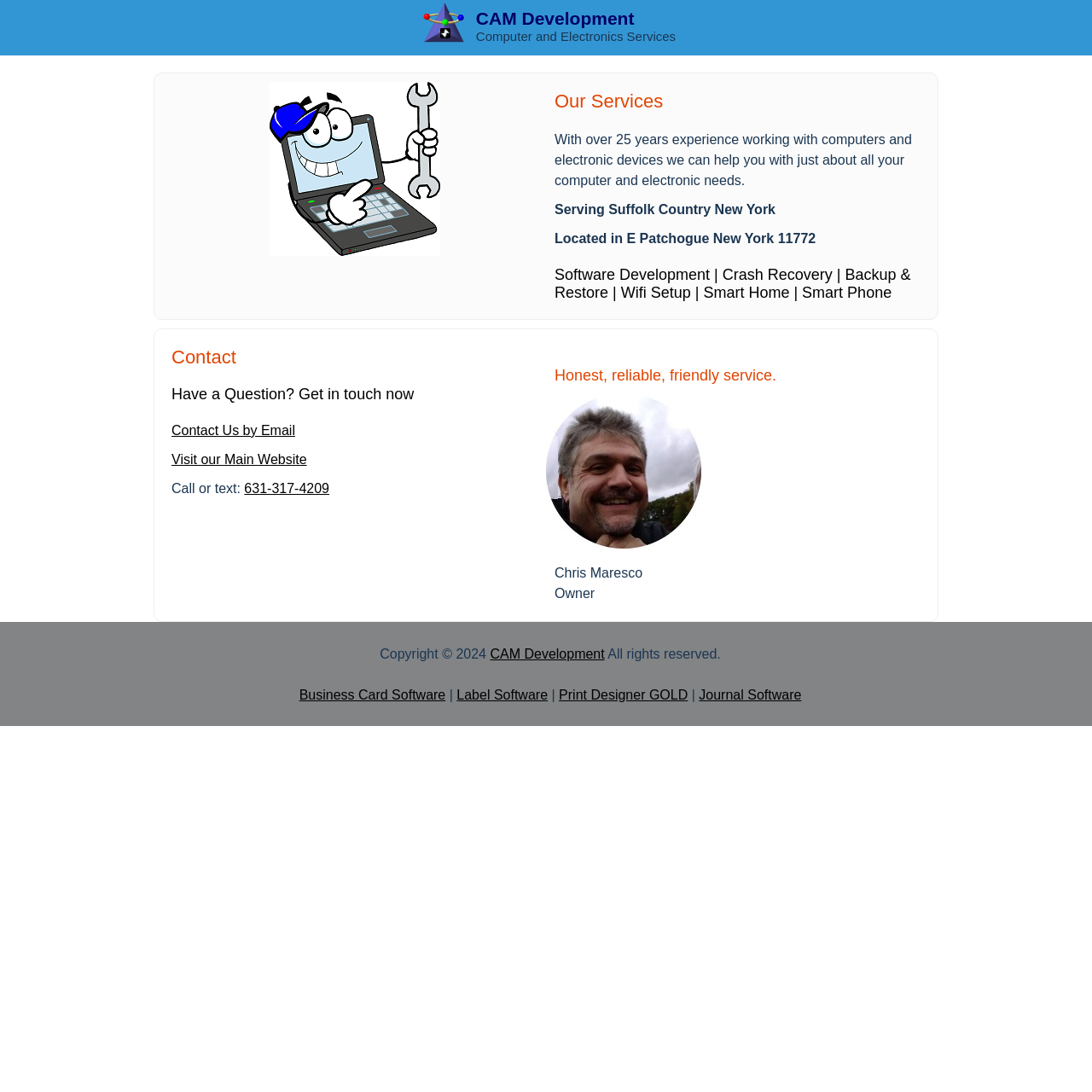Identify and provide the bounding box coordinates of the UI element described: "CAM Development". The coordinates should be formatted as [left, top, right, bottom], with each number being a float between 0 and 1.

[0.449, 0.592, 0.554, 0.605]